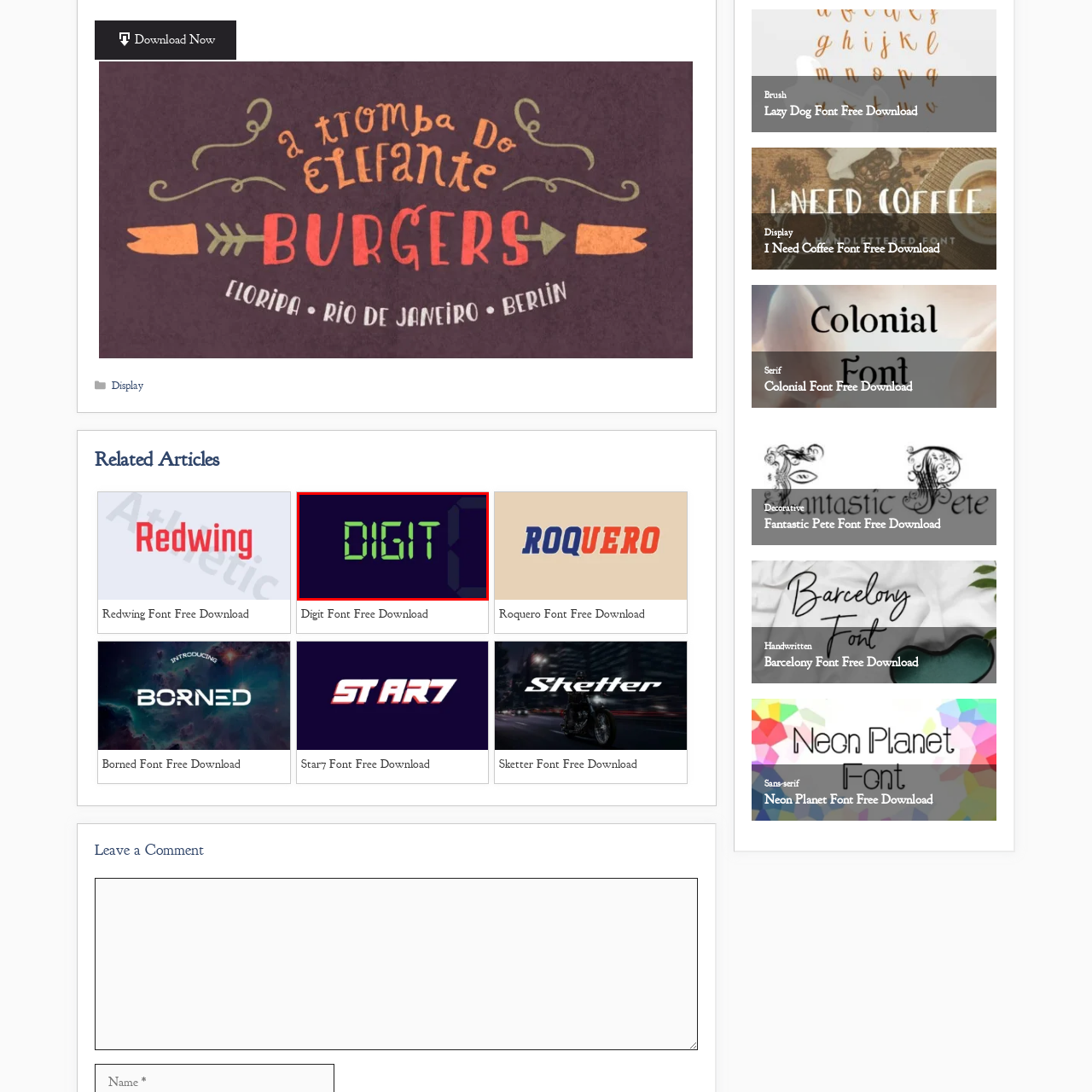What is the primary focus of the font design?
Focus on the section marked by the red bounding box and elaborate on the question as thoroughly as possible.

The caption states that the overall design emphasizes 'clarity and legibility', suggesting that the primary focus of the font design is to ensure that the text is easily readable and understandable.